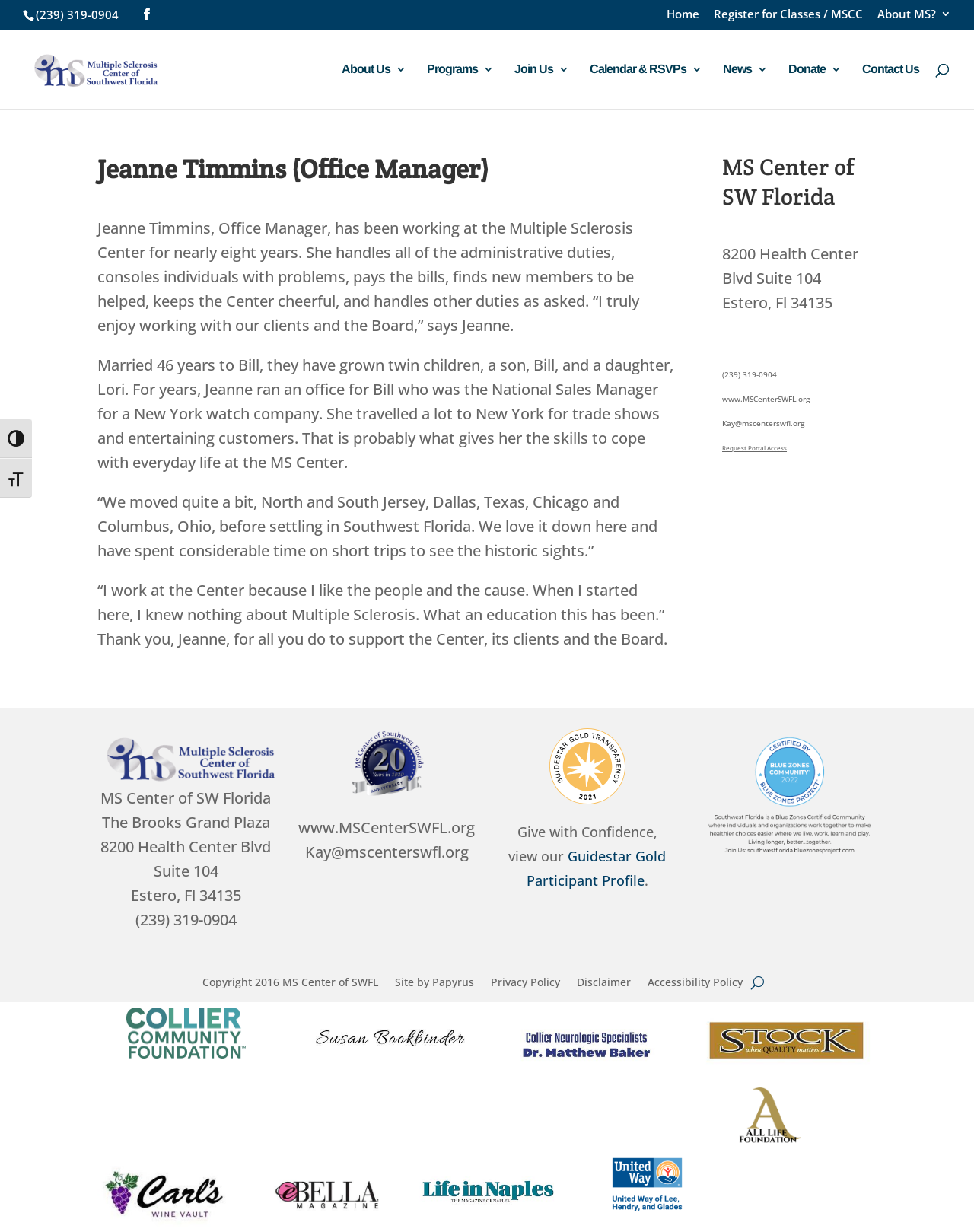Answer the question in one word or a short phrase:
What is the website of the MS Center of SWFL?

www.MSCenterSWFL.org